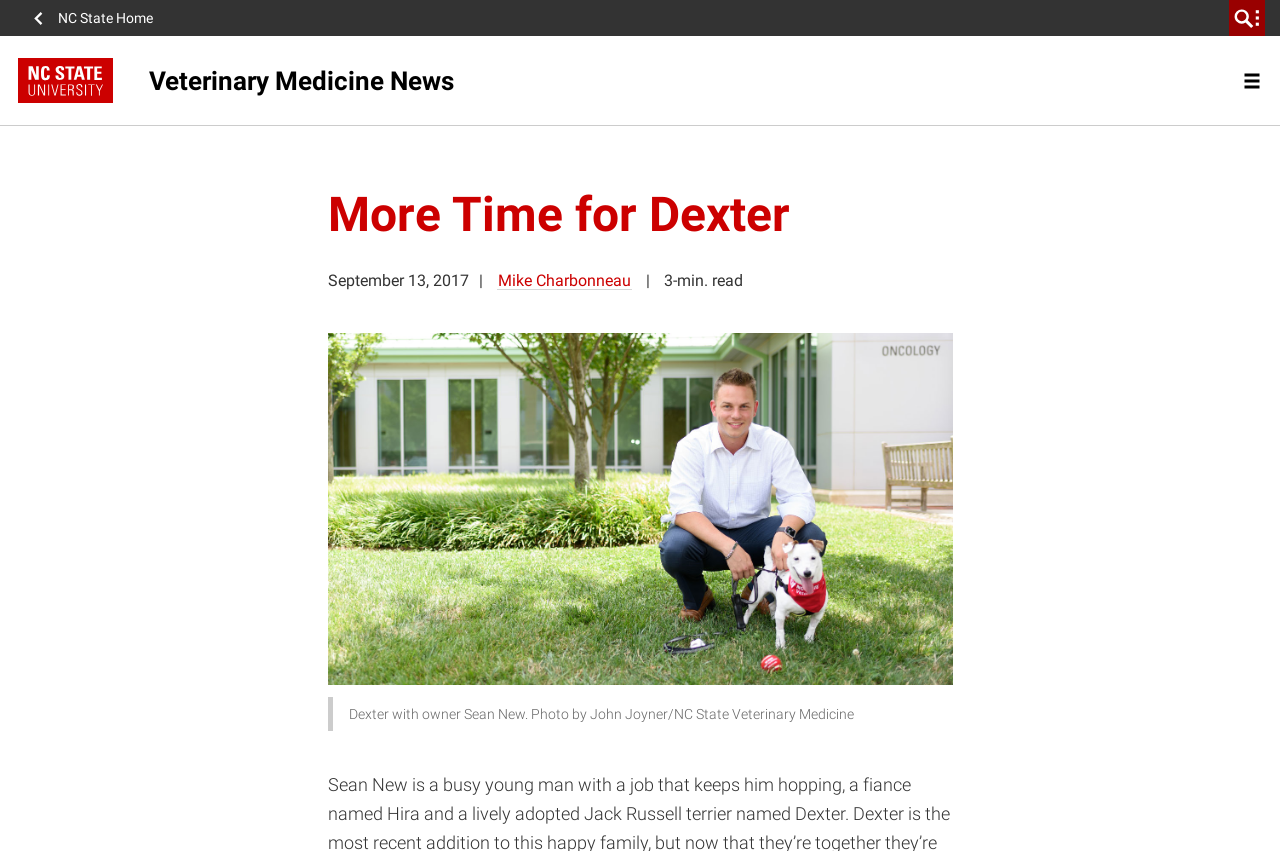What is the date of the news article?
Respond to the question with a single word or phrase according to the image.

September 13, 2017